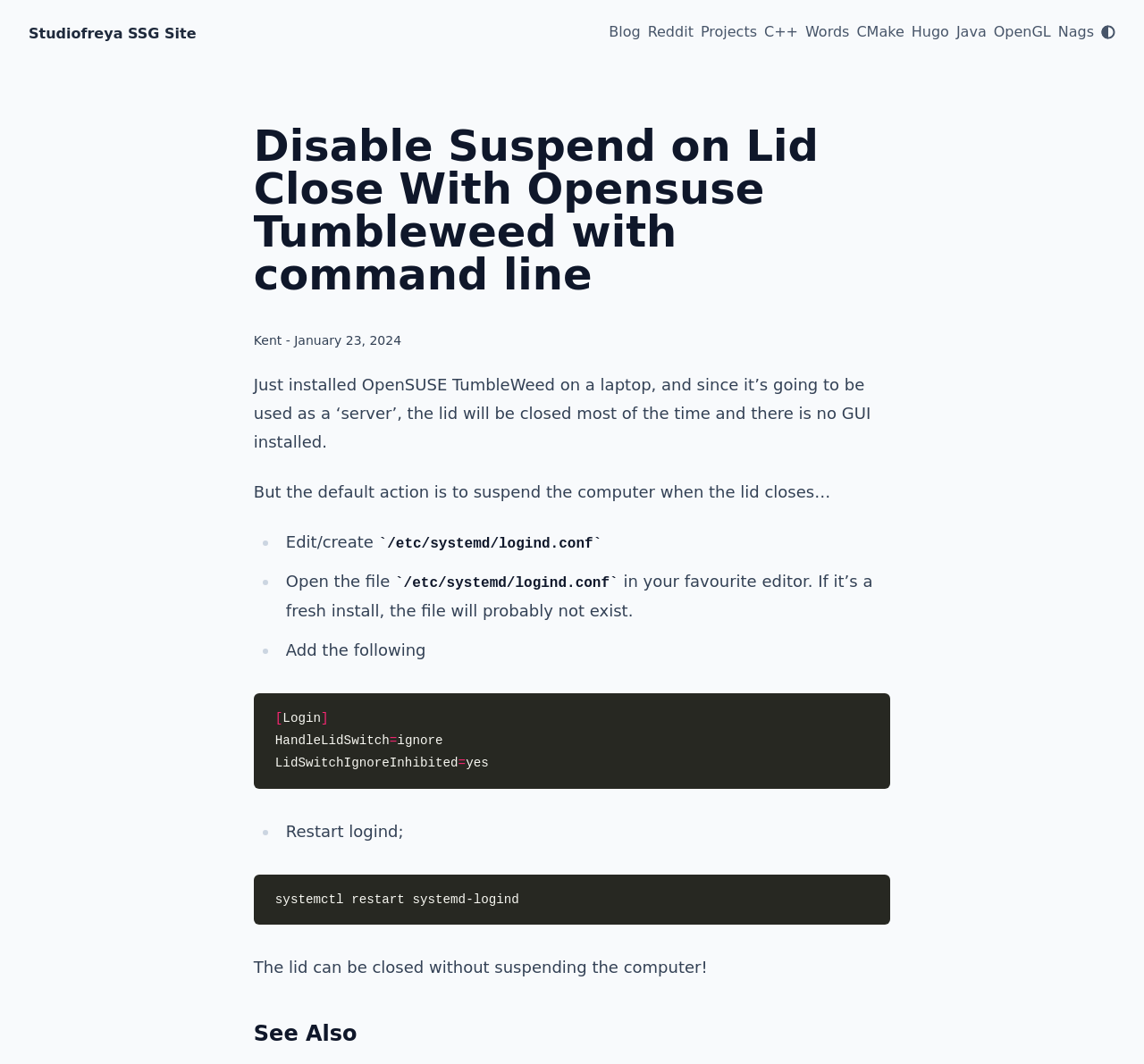Answer the question below using just one word or a short phrase: 
How many steps are required to disable suspend on lid close?

4